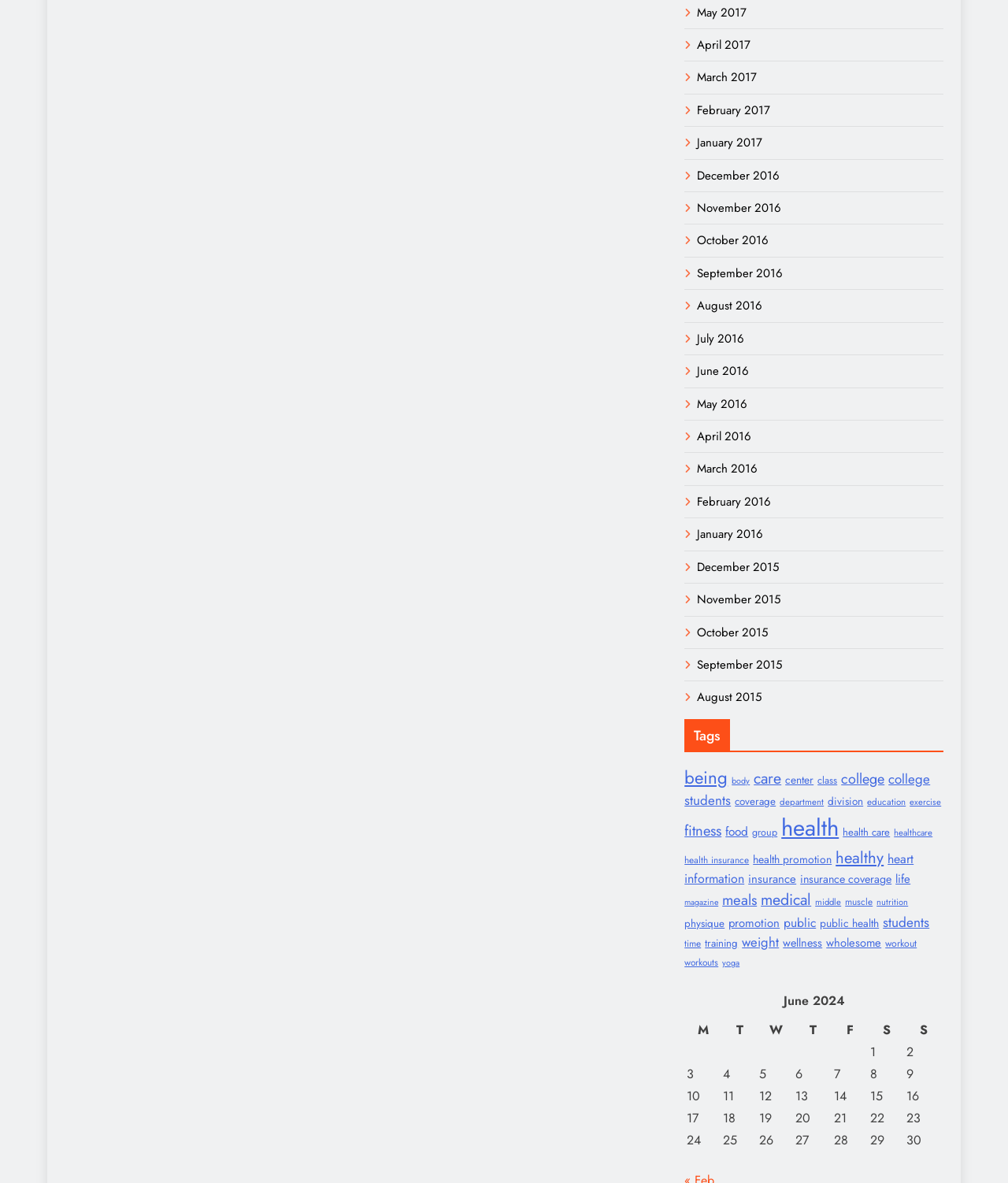Please provide a detailed answer to the question below by examining the image:
What is the category with the most items?

After reviewing the list of links, I found that the category with the most items is 'health' with 520 items, which is the largest number of items among all categories.